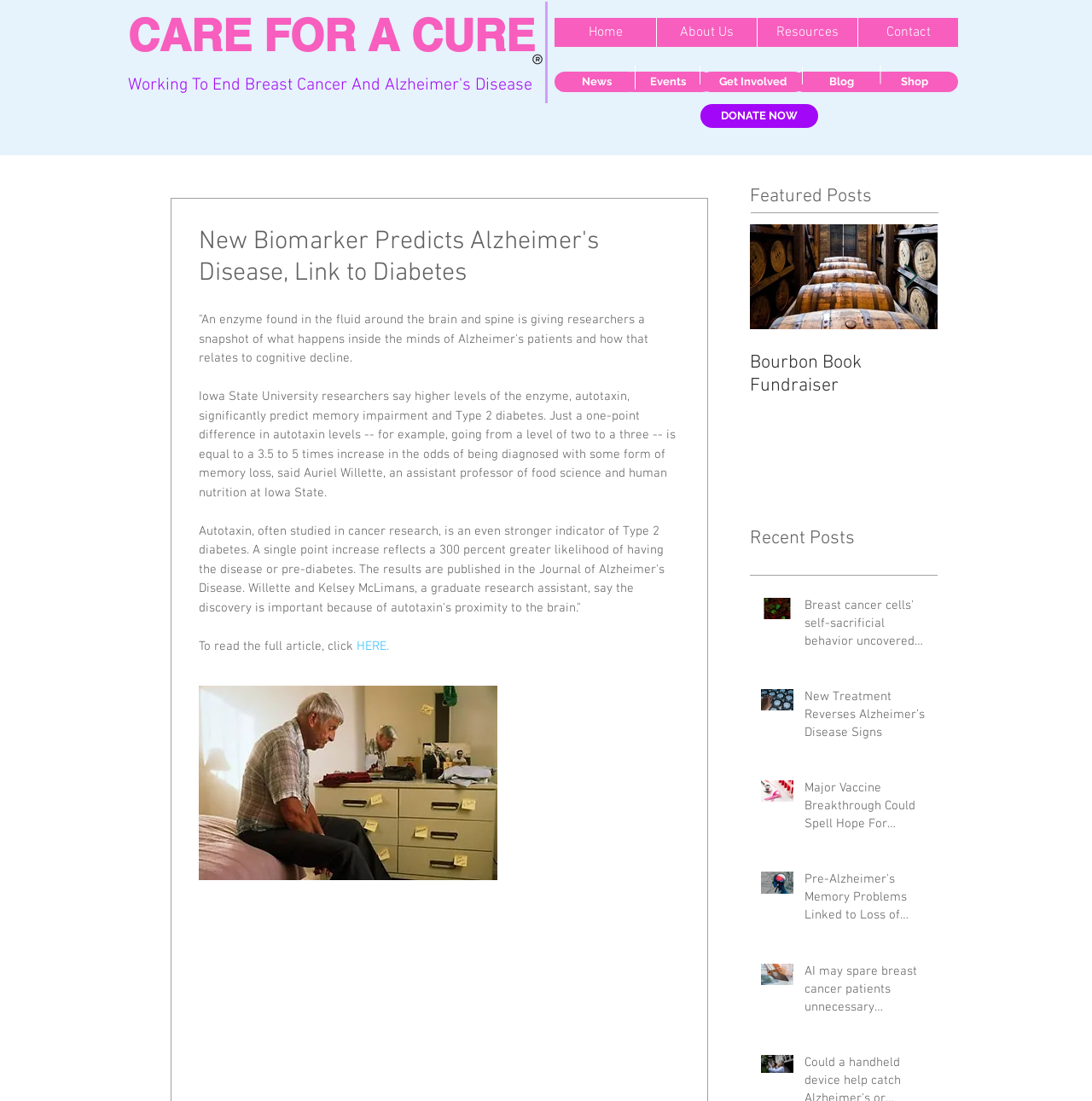How many recent posts are listed?
Give a one-word or short phrase answer based on the image.

5